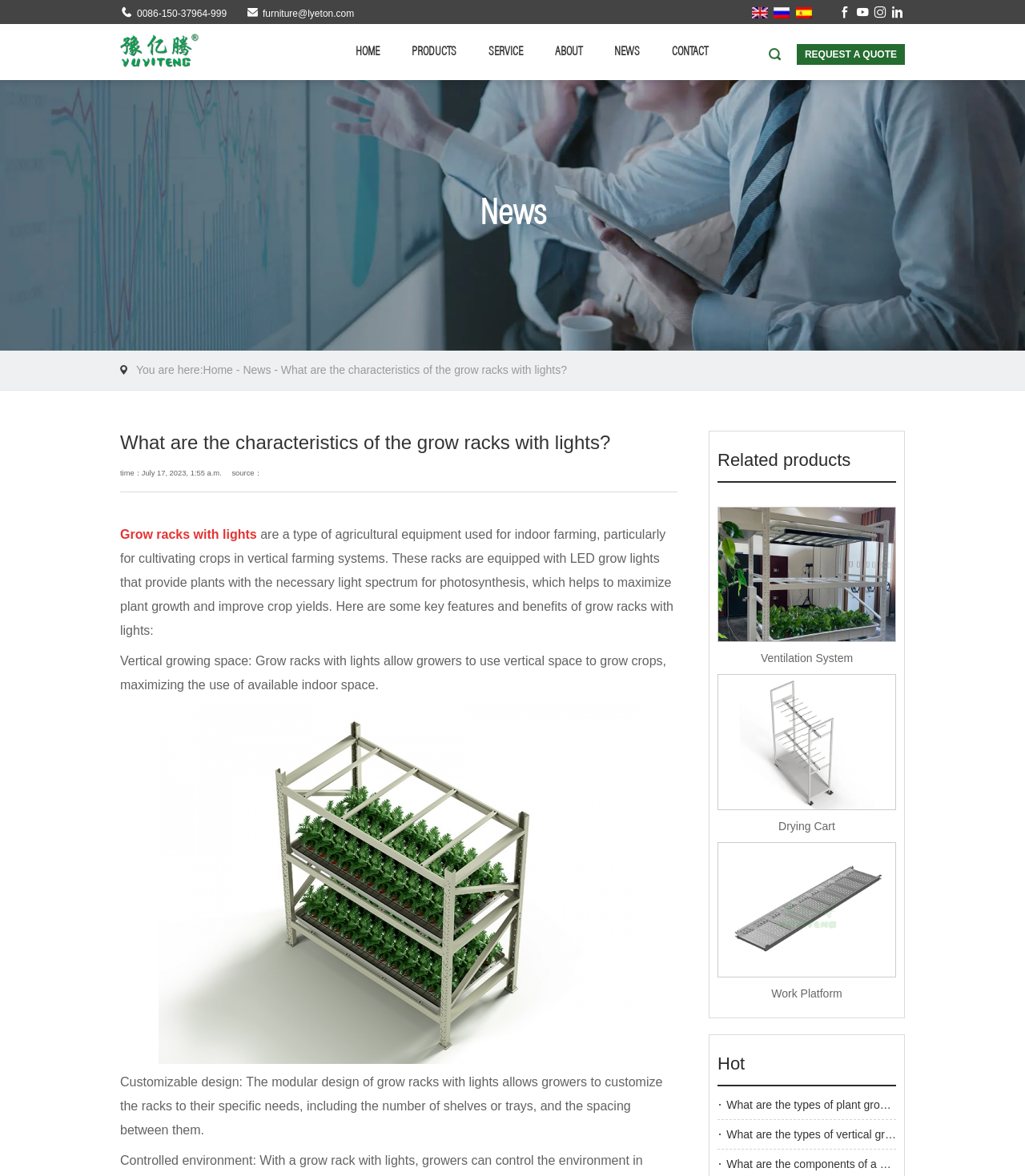Please extract the webpage's main title and generate its text content.

Mobile Storage Systems and Space Saving Solutions